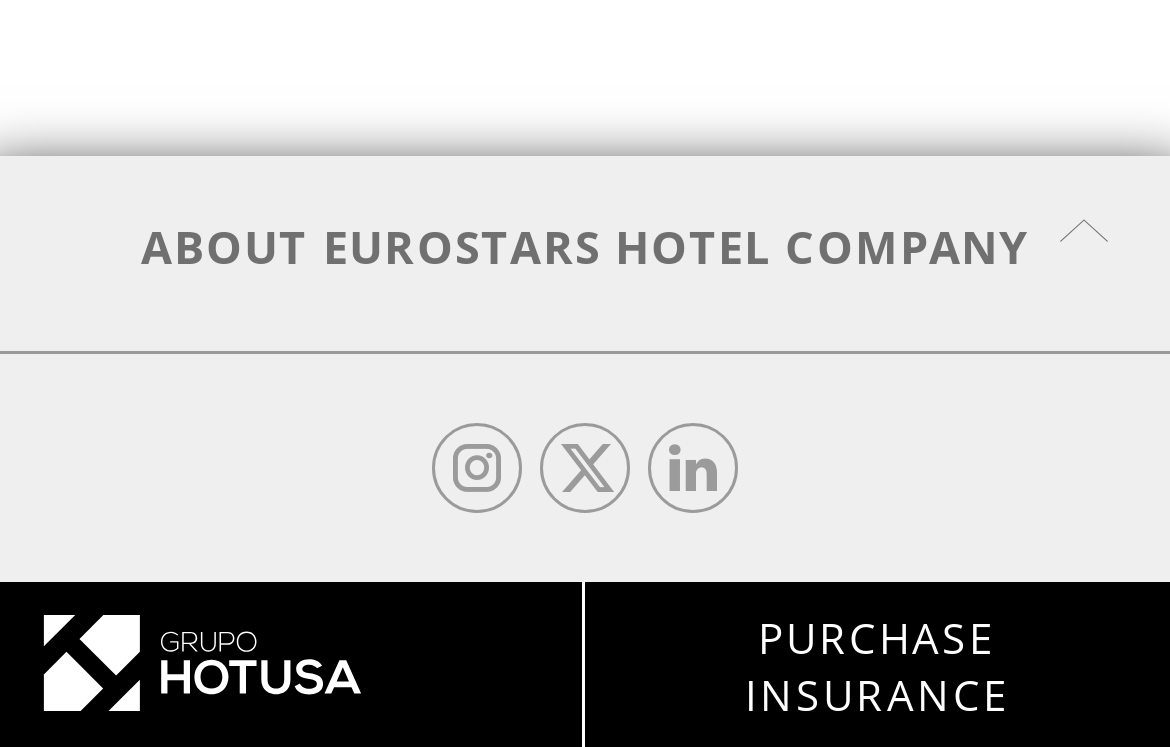What is the purpose of the webpage section mentioned at the bottom?
Give a one-word or short phrase answer based on the image.

To purchase insurance